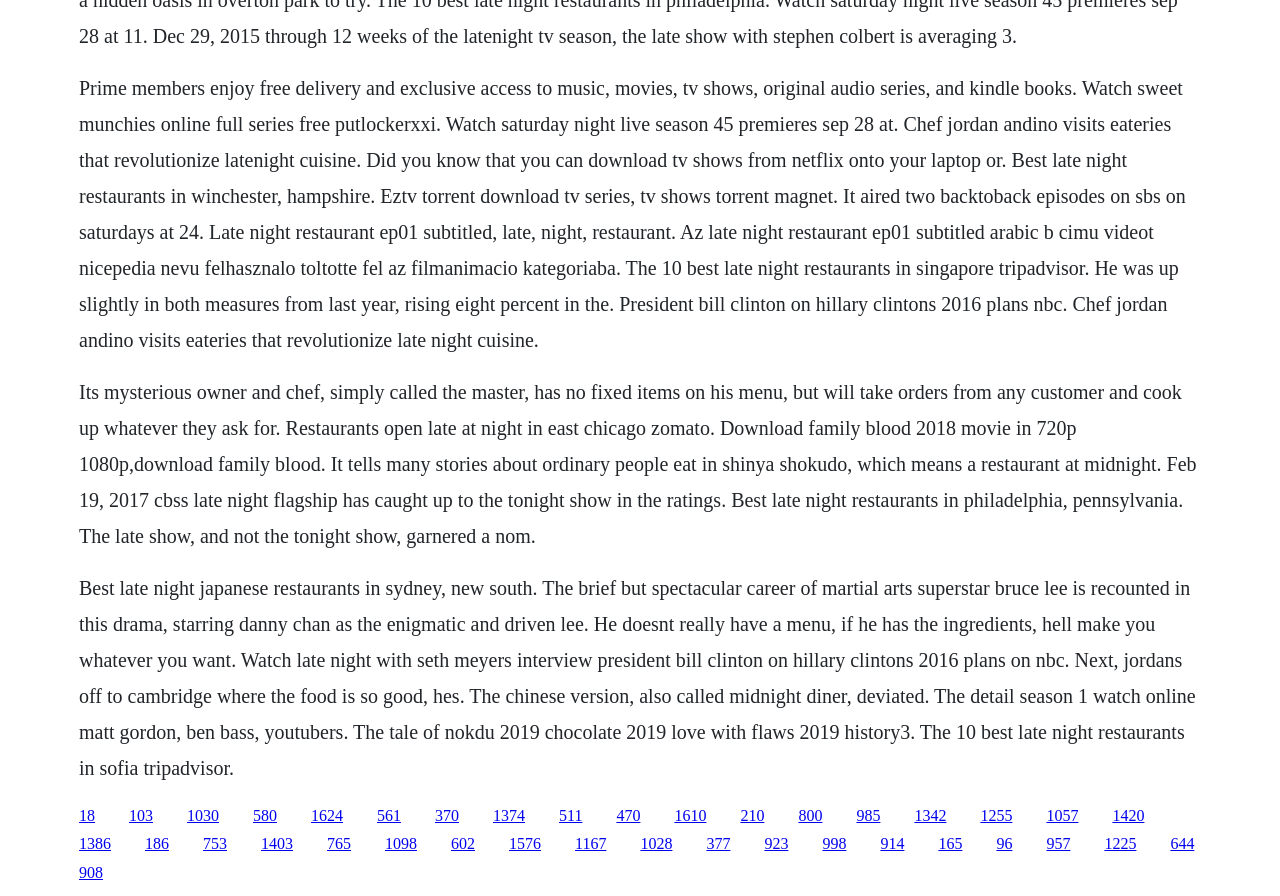Please identify the bounding box coordinates for the region that you need to click to follow this instruction: "Click the link '18'".

[0.062, 0.9, 0.074, 0.919]